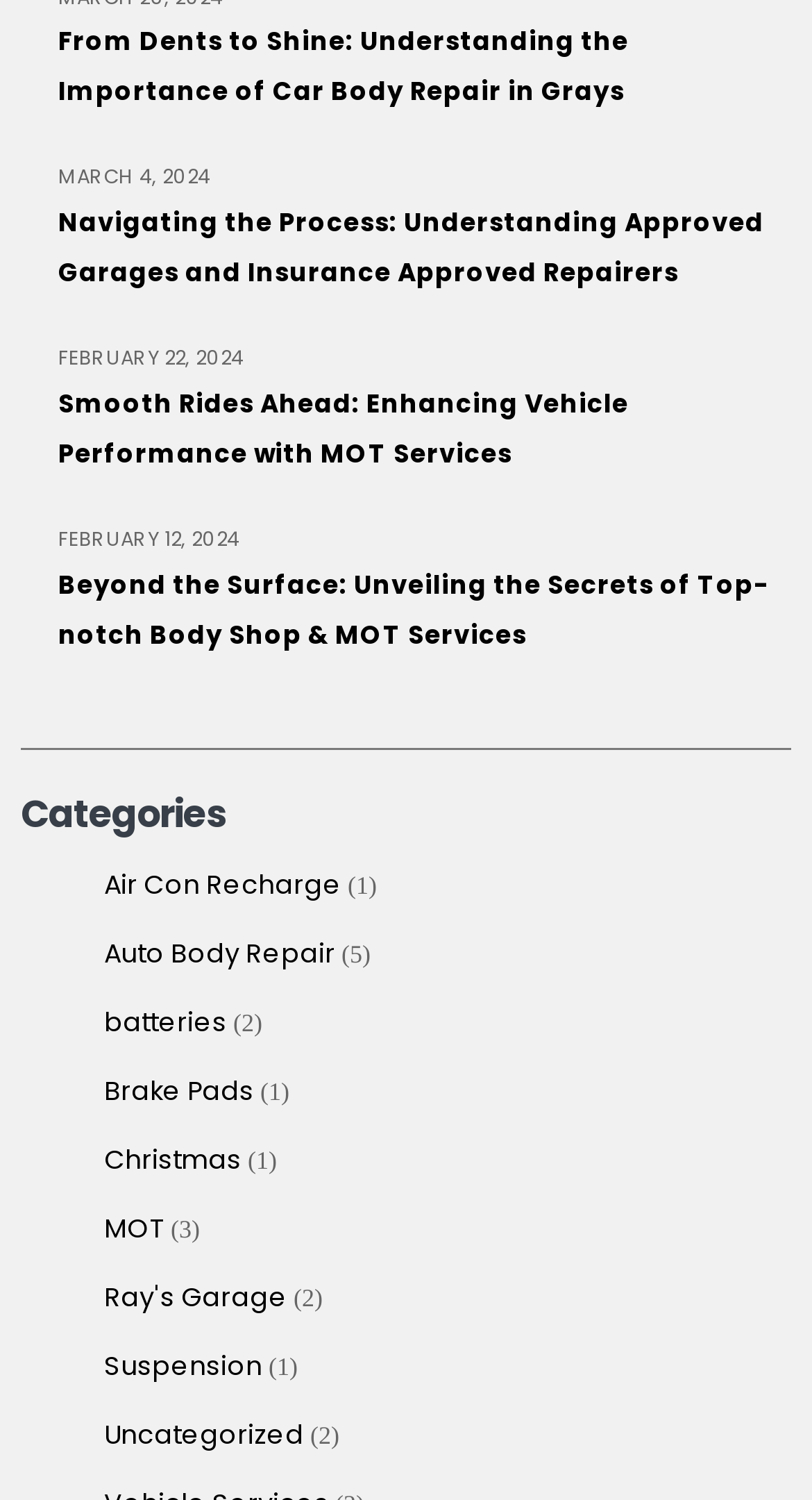How many articles are related to MOT?
Refer to the image and provide a detailed answer to the question.

I searched for the term 'MOT' on the webpage and found two links related to MOT: 'MOT' under the 'Categories' heading and 'Smooth Rides Ahead: Enhancing Vehicle Performance with MOT Services' which is an article about MOT services.